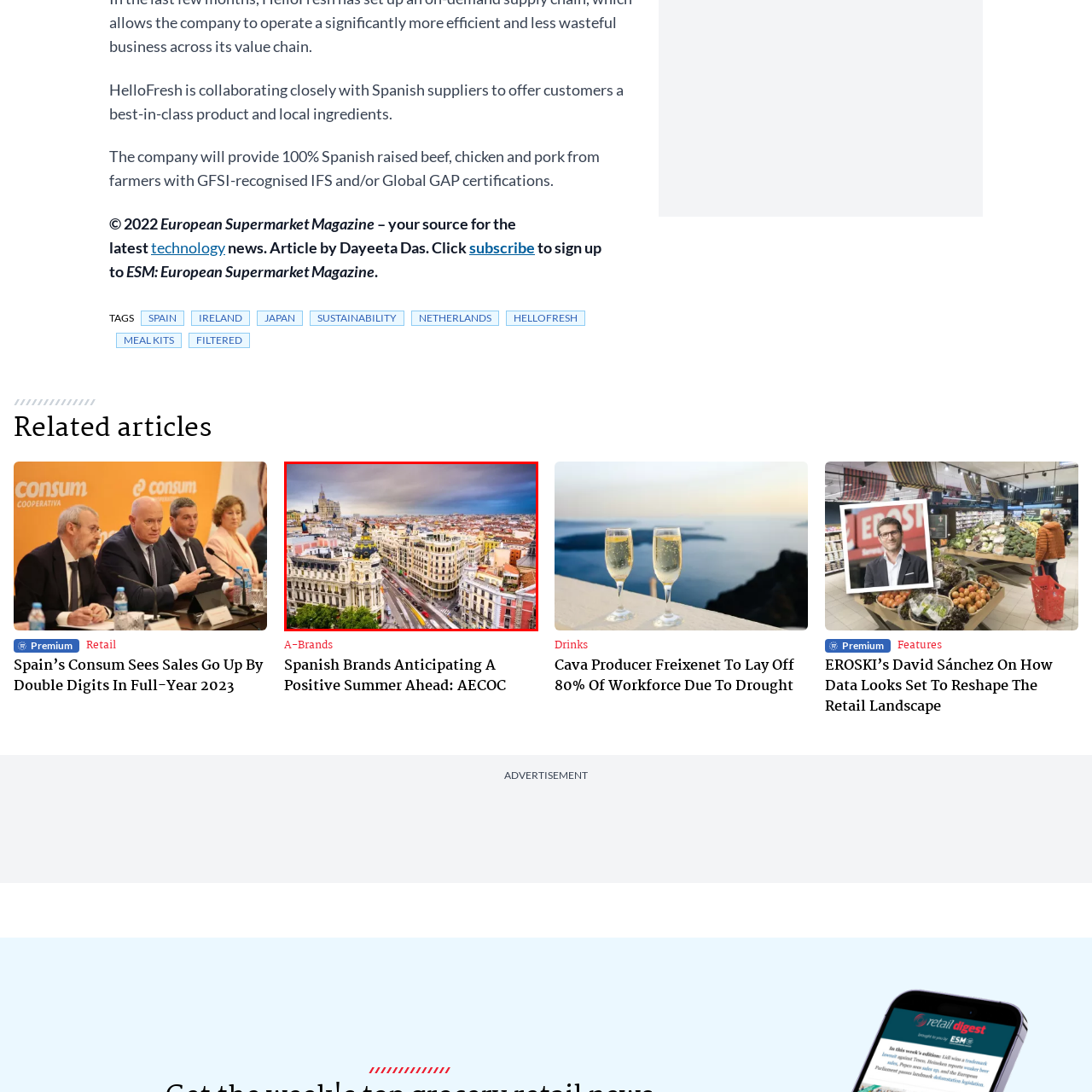Thoroughly describe the scene captured inside the red-bordered image.

A breathtaking aerial view captures the vibrant essence of Madrid, showcasing the city's architectural beauty and bustling streets. The image features a blend of historic and modern buildings, with striking facades and intricate detailing that are characteristic of Spanish architecture. In the background, the iconic skyline is punctuated by recognizable landmarks, while the serpentine roads below are alive with the movements of vehicles, illustrating the dynamic pace of urban life. This stunning panorama perfectly encapsulates Madrid’s unique charm and cultural richness.